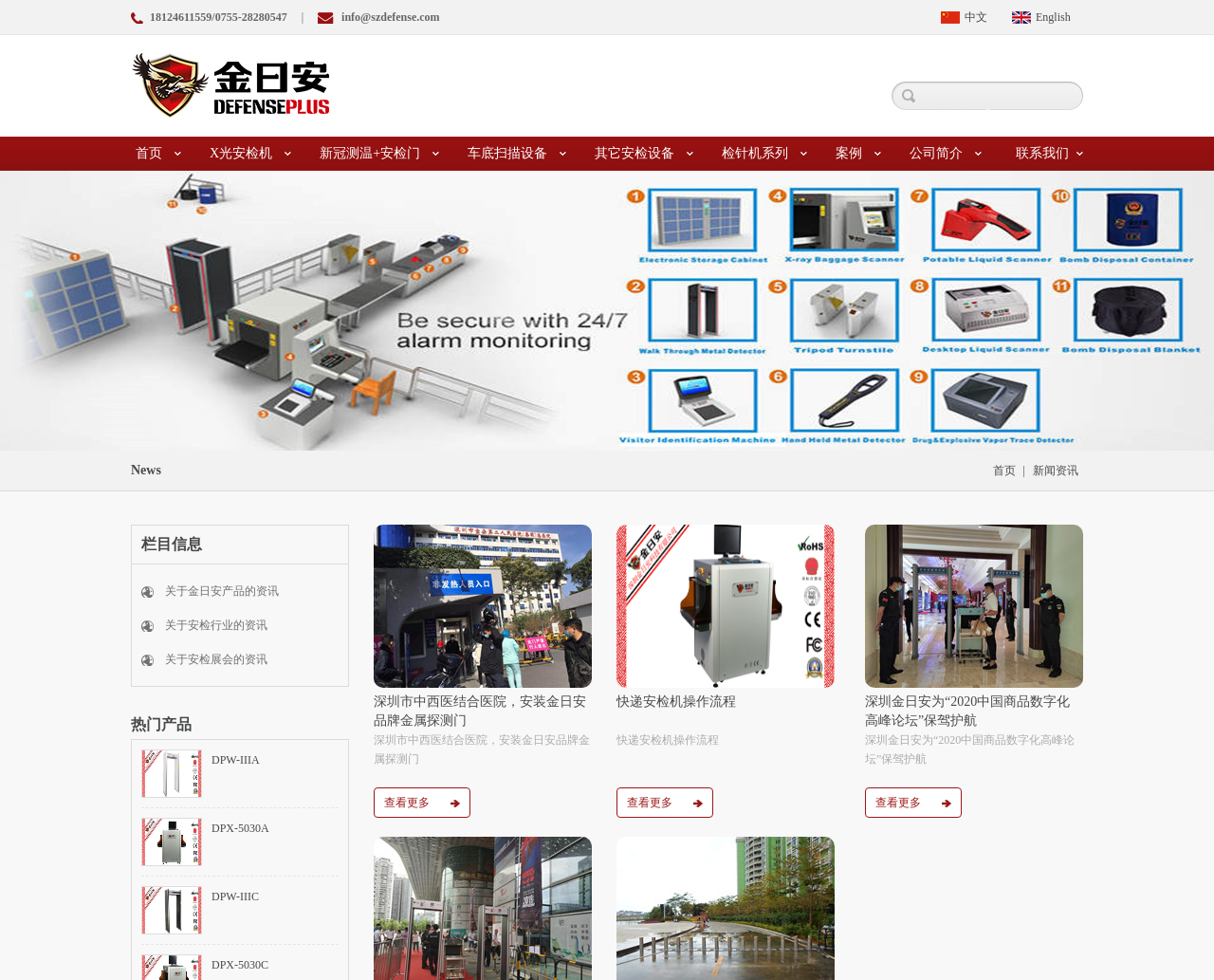Can you specify the bounding box coordinates for the region that should be clicked to fulfill this instruction: "View full item page".

None